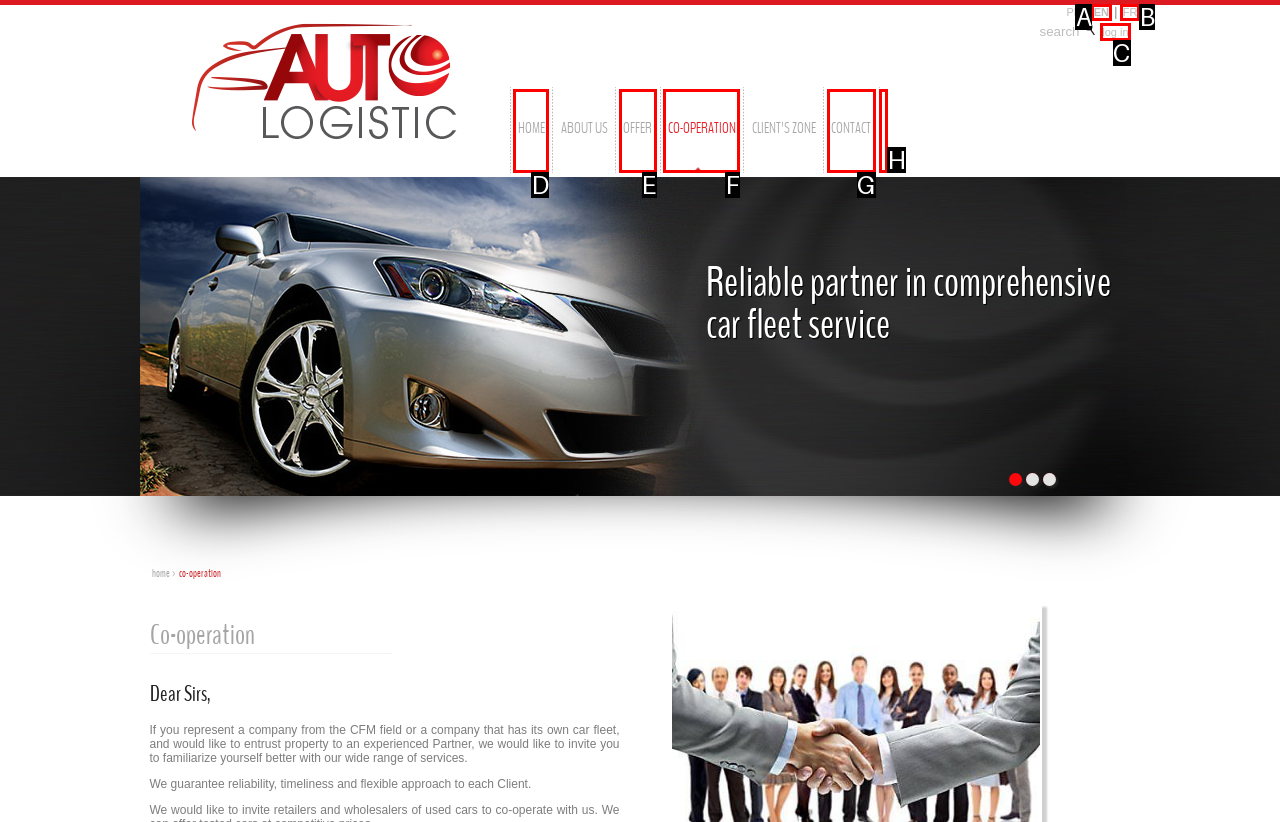Please indicate which option's letter corresponds to the task: Log in to the system by examining the highlighted elements in the screenshot.

C